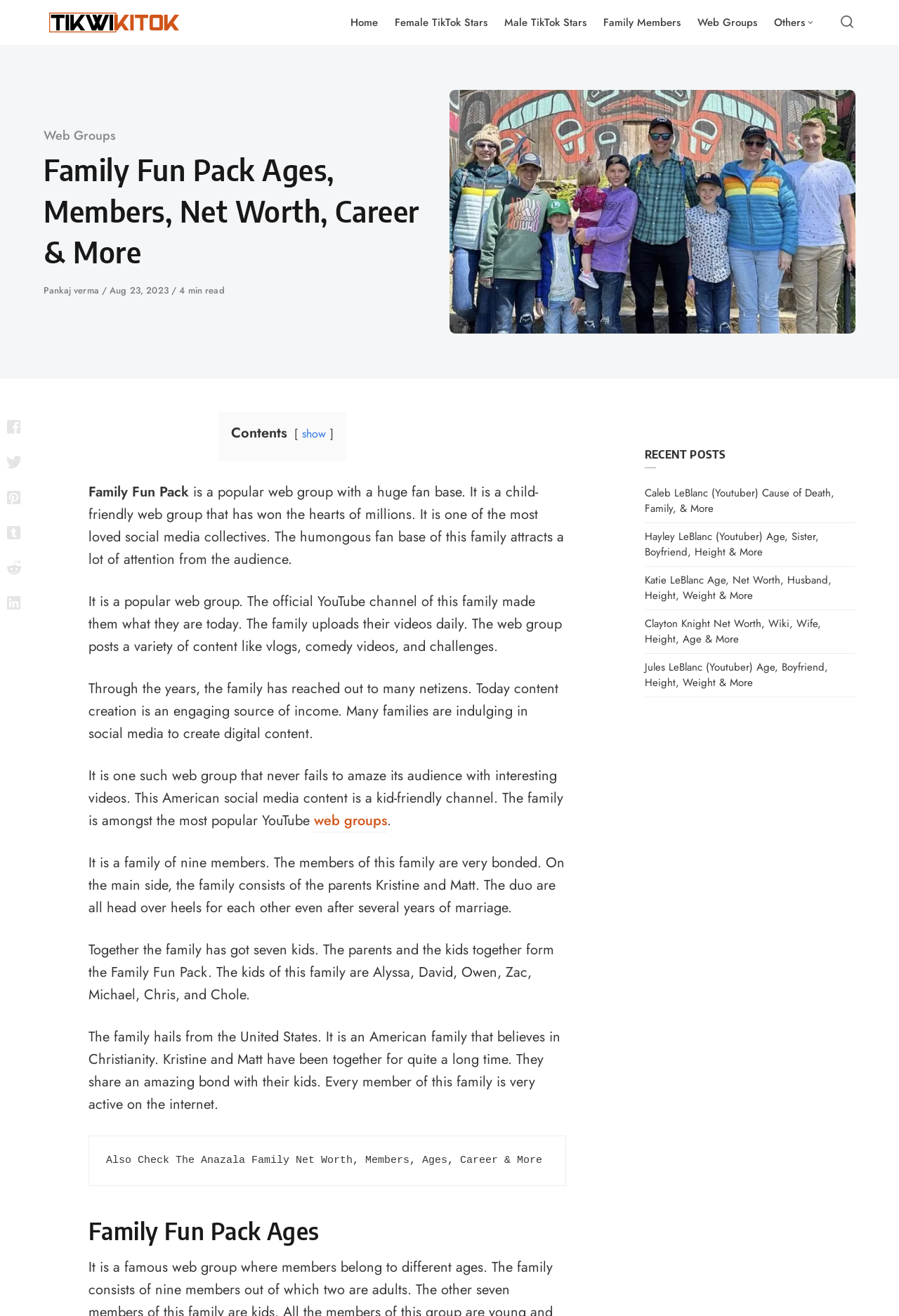Specify the bounding box coordinates of the area to click in order to follow the given instruction: "Click the 'Home' link at the top."

None